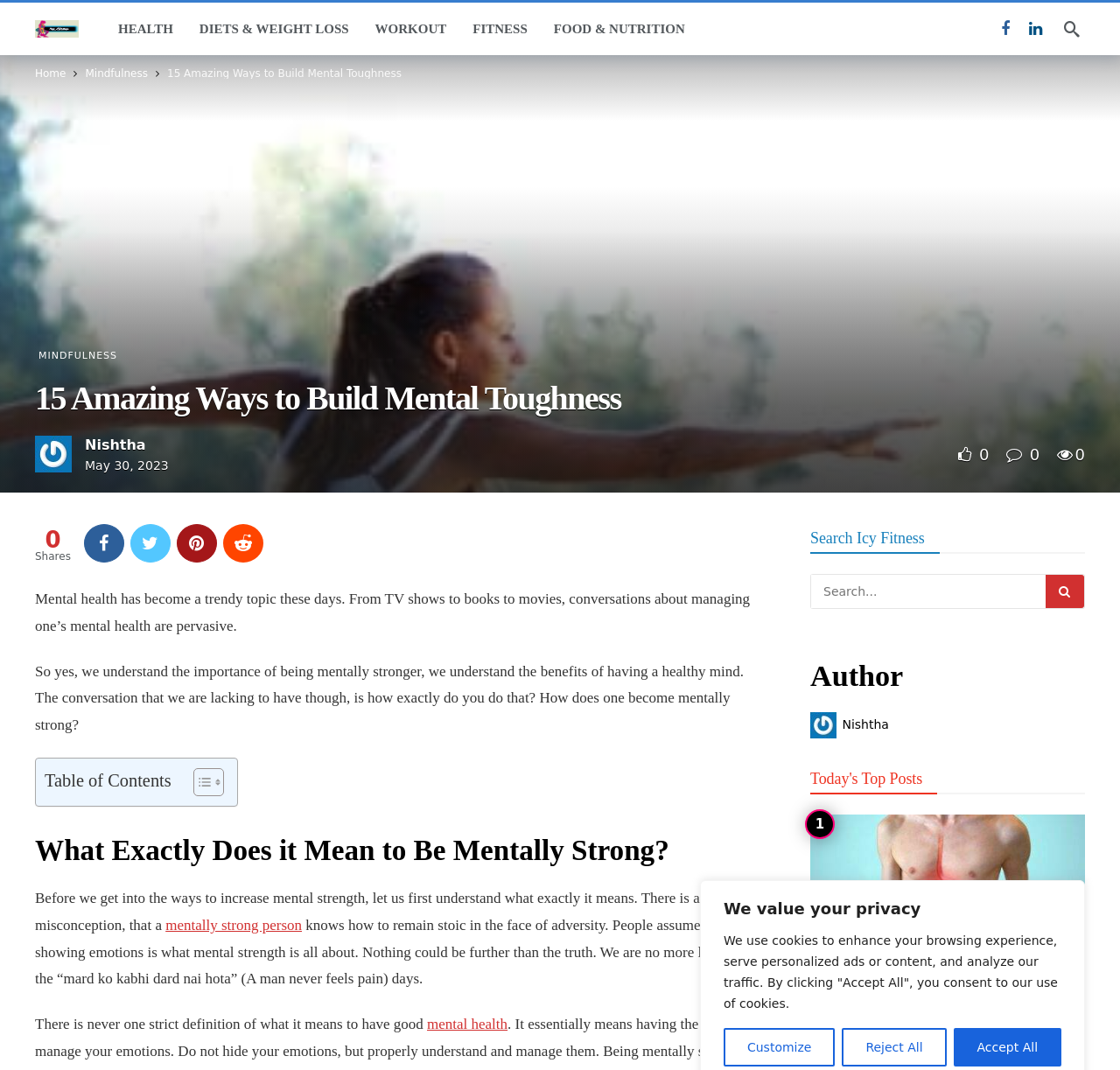Using the information in the image, could you please answer the following question in detail:
What is the category of the link 'Mindfulness'?

The category of the link 'Mindfulness' is 'Health' which can be inferred from its position in the breadcrumb navigation and its relation to the article's topic of mental toughness.